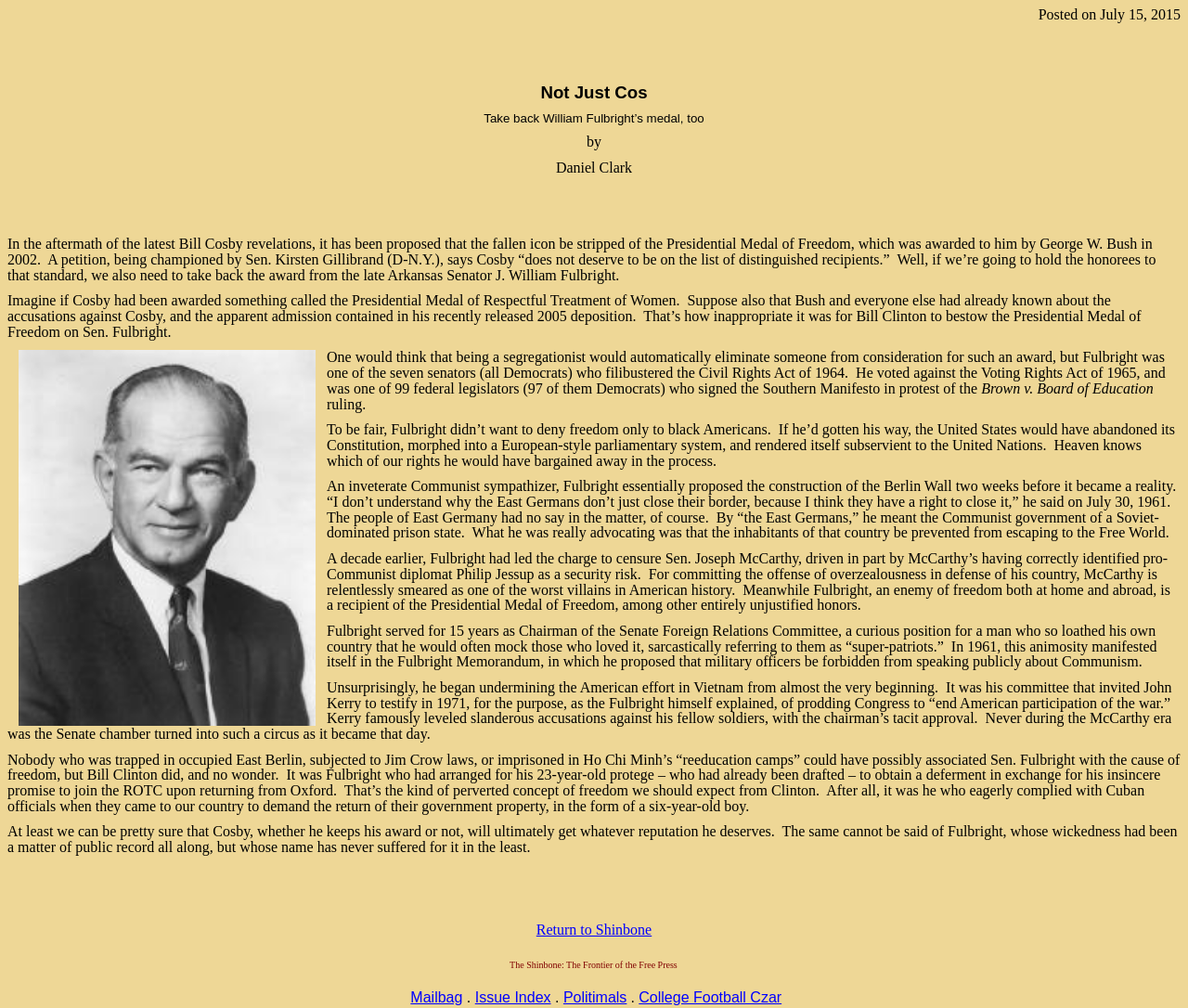Create a full and detailed caption for the entire webpage.

This webpage appears to be an opinion article or blog post discussing the topic of taking back awards from individuals who have been deemed unworthy. The article's title, "Not Just Cos: Take back William Fulbright's medal, too," suggests that the author is arguing that not only should Bill Cosby's Presidential Medal of Freedom be revoked, but also that of William Fulbright, a former Arkansas Senator.

At the top of the page, there is a date "Posted on July 15, 2015" and the title of the article. Below the title, the author's name "Daniel Clark" is mentioned. The main content of the article is divided into several paragraphs, each discussing Fulbright's questionable actions and beliefs, such as his segregationist views, his opposition to the Civil Rights Act of 1964, and his sympathy towards Communism.

There is an image on the page, located about halfway down, but its content is not described. The article continues to discuss Fulbright's actions, including his proposal to censure Sen. Joseph McCarthy and his role in the Fulbright Memorandum, which aimed to restrict military officers from speaking publicly about Communism.

Toward the bottom of the page, there are several links to other sections of the website, including "Return to Shinbone," "Mailbag," "Issue Index," "Politimals," and "College Football Czar." The webpage also features a header with the website's title, "The Shinbone: The Frontier of the Free Press."